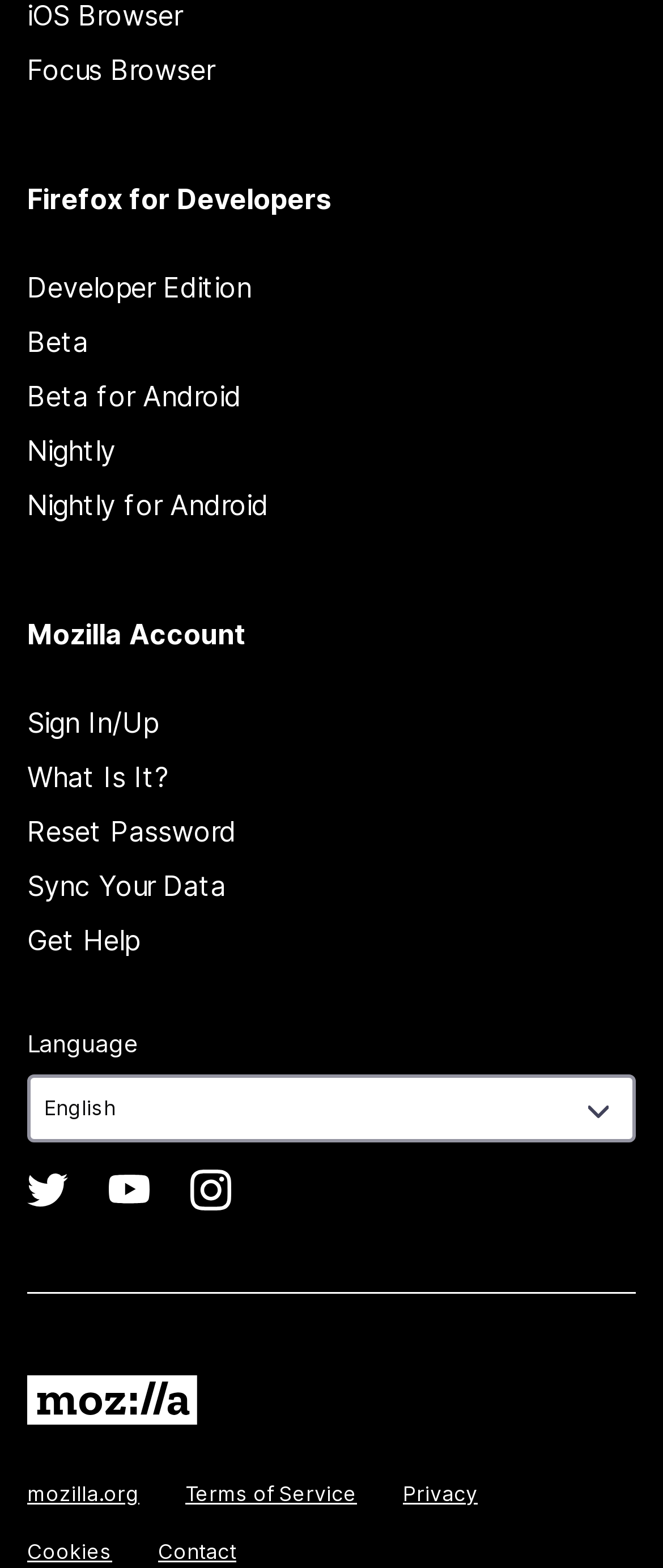Can you find the bounding box coordinates for the element that needs to be clicked to execute this instruction: "Switch to Nightly for Android"? The coordinates should be given as four float numbers between 0 and 1, i.e., [left, top, right, bottom].

[0.041, 0.311, 0.405, 0.333]